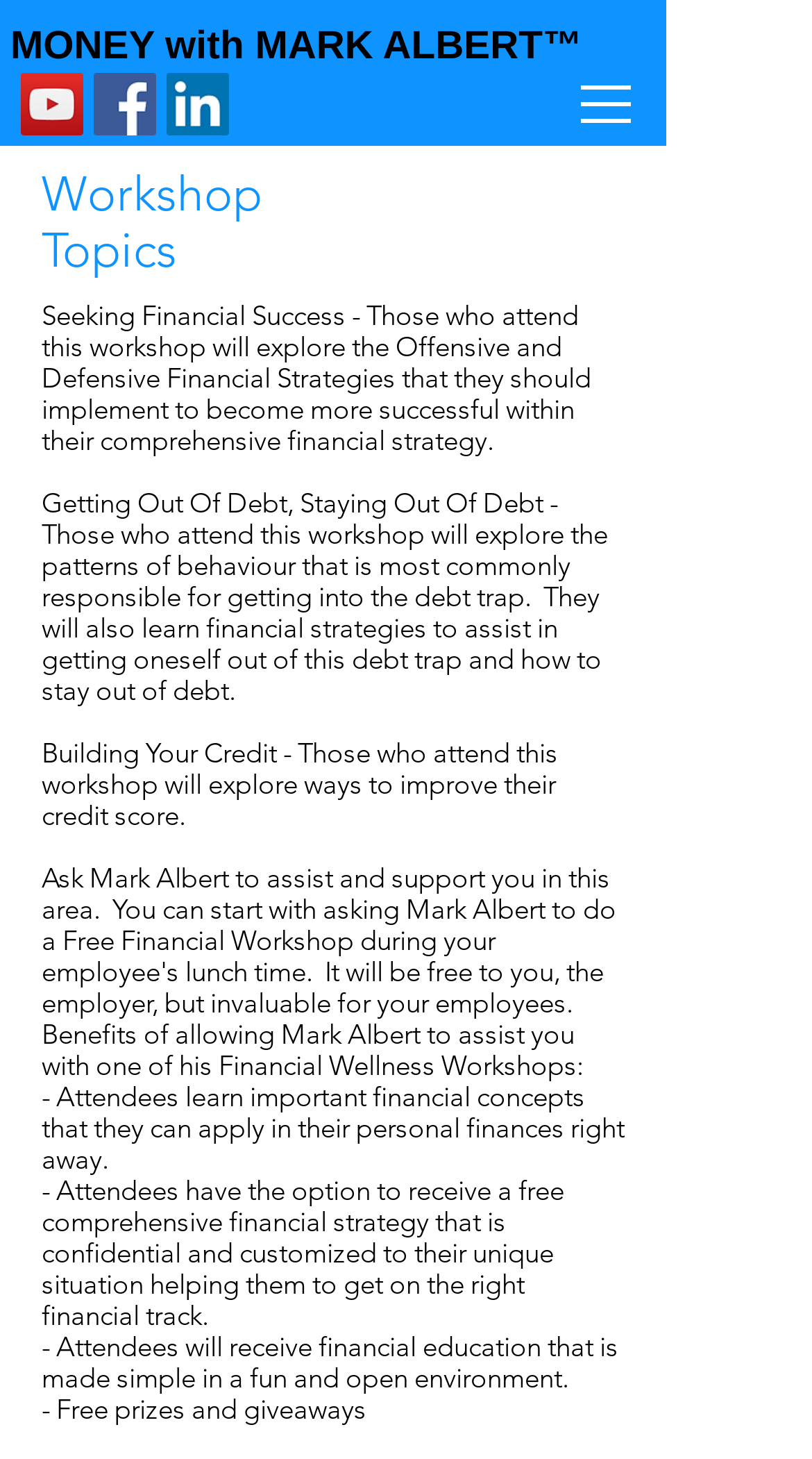What is the benefit of attending the workshop?
Please ensure your answer to the question is detailed and covers all necessary aspects.

One of the benefits of attending the workshop is that attendees have the option to receive a free comprehensive financial strategy that is confidential and customized to their unique situation, as mentioned in the webpage content.